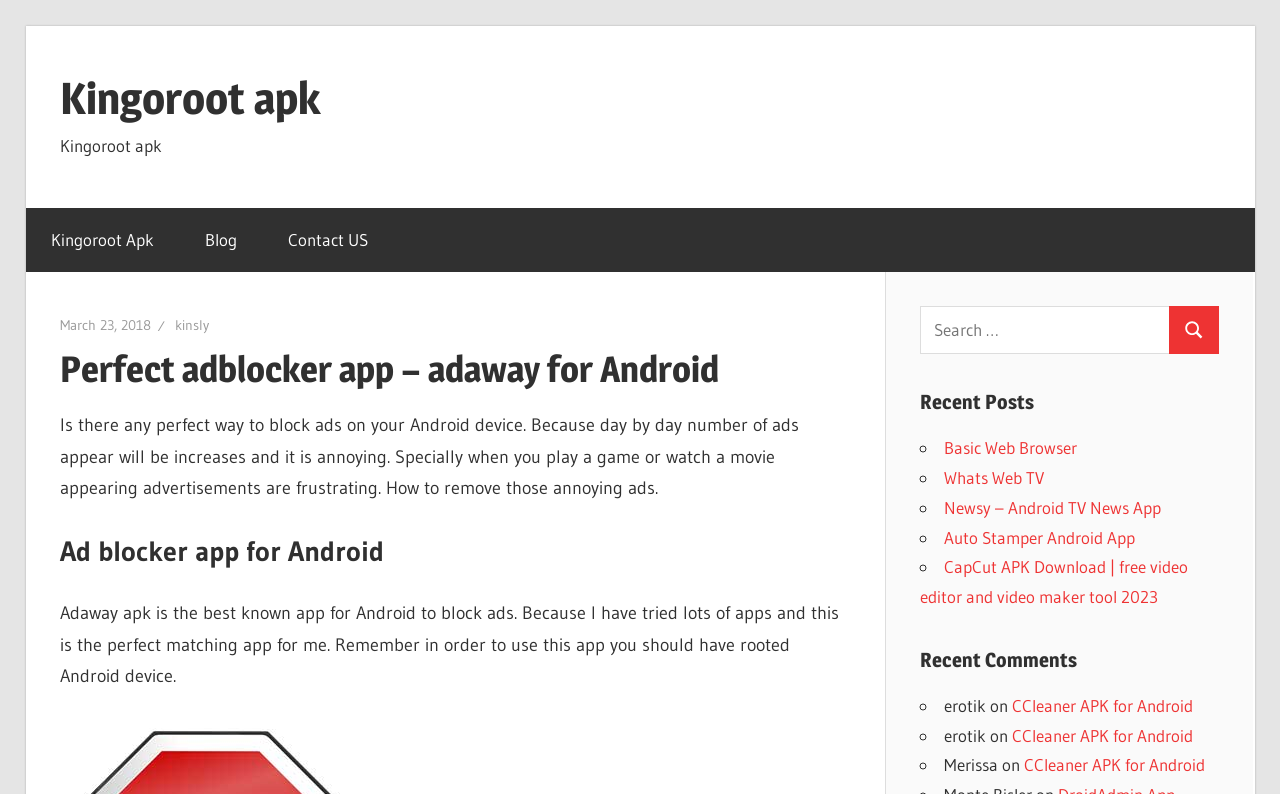Please determine the bounding box coordinates of the element's region to click in order to carry out the following instruction: "Read the 'Recent Posts'". The coordinates should be four float numbers between 0 and 1, i.e., [left, top, right, bottom].

[0.719, 0.489, 0.953, 0.524]